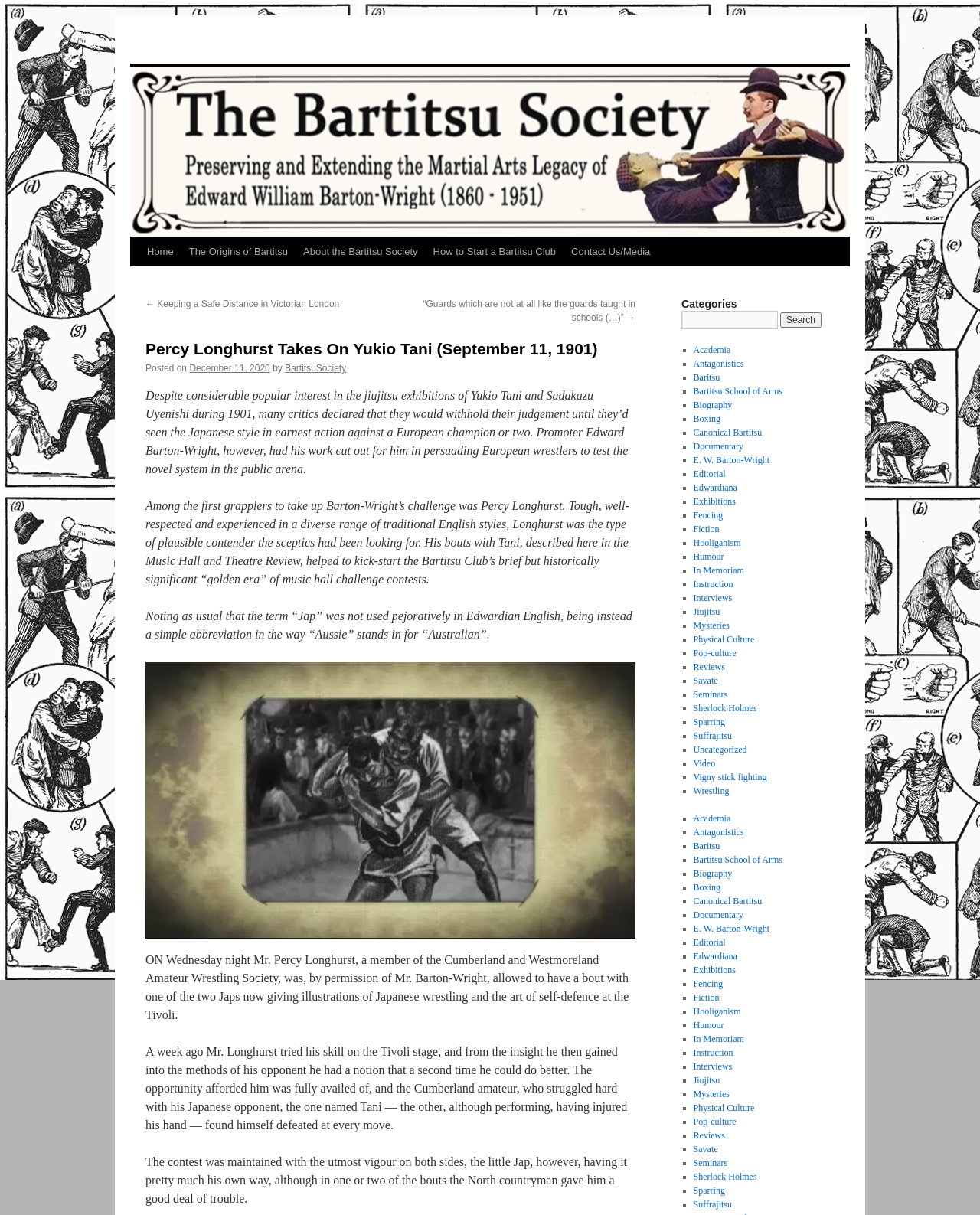Locate the bounding box coordinates of the region to be clicked to comply with the following instruction: "Search for a term". The coordinates must be four float numbers between 0 and 1, in the form [left, top, right, bottom].

[0.695, 0.256, 0.794, 0.271]